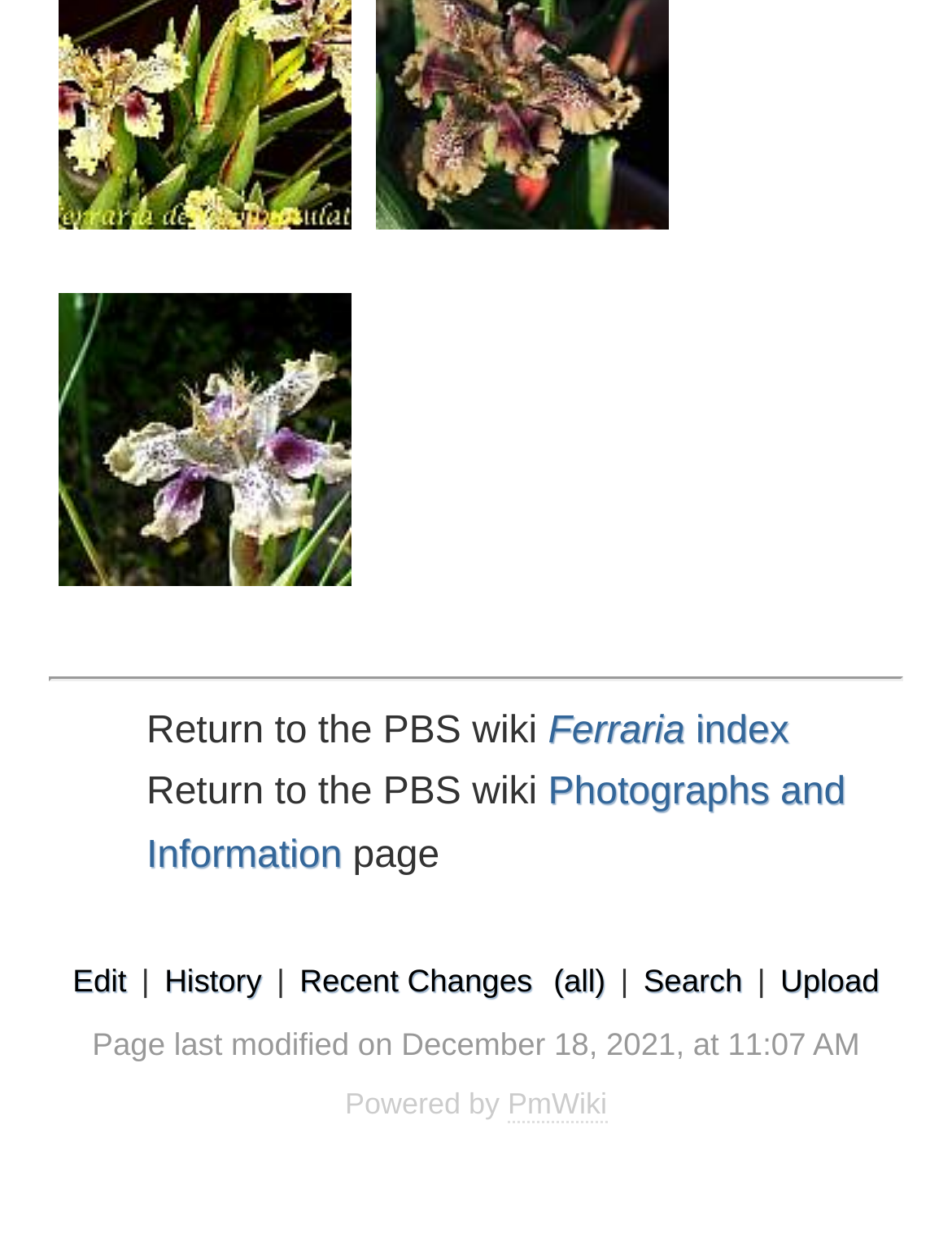Please determine the bounding box coordinates of the element to click in order to execute the following instruction: "View Ferraria densepunctulata information by Bill Dijk". The coordinates should be four float numbers between 0 and 1, specified as [left, top, right, bottom].

[0.051, 0.171, 0.385, 0.204]